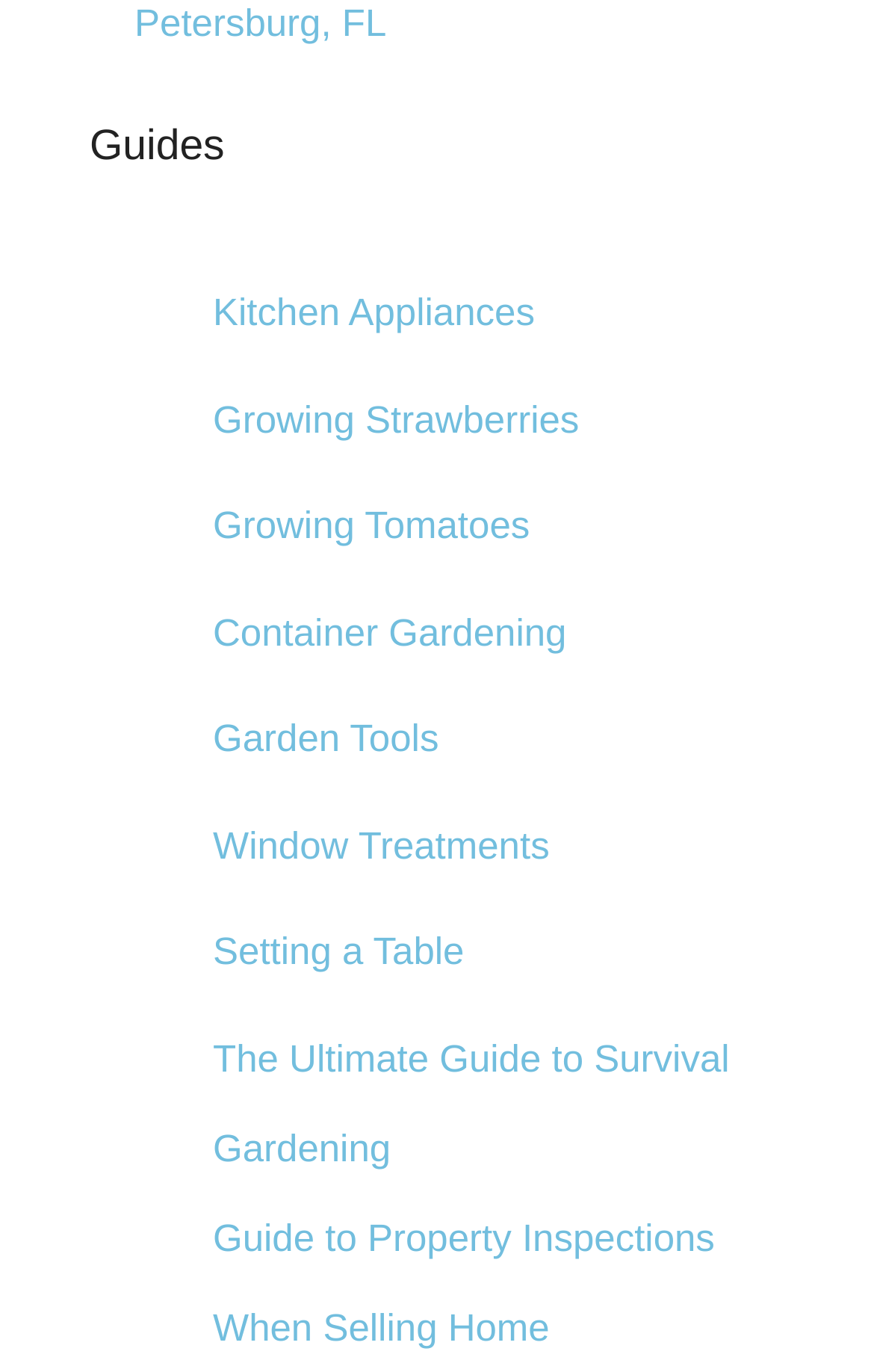What is the topic of the last guide?
From the image, respond using a single word or phrase.

Guide to Property Inspections When Selling Home